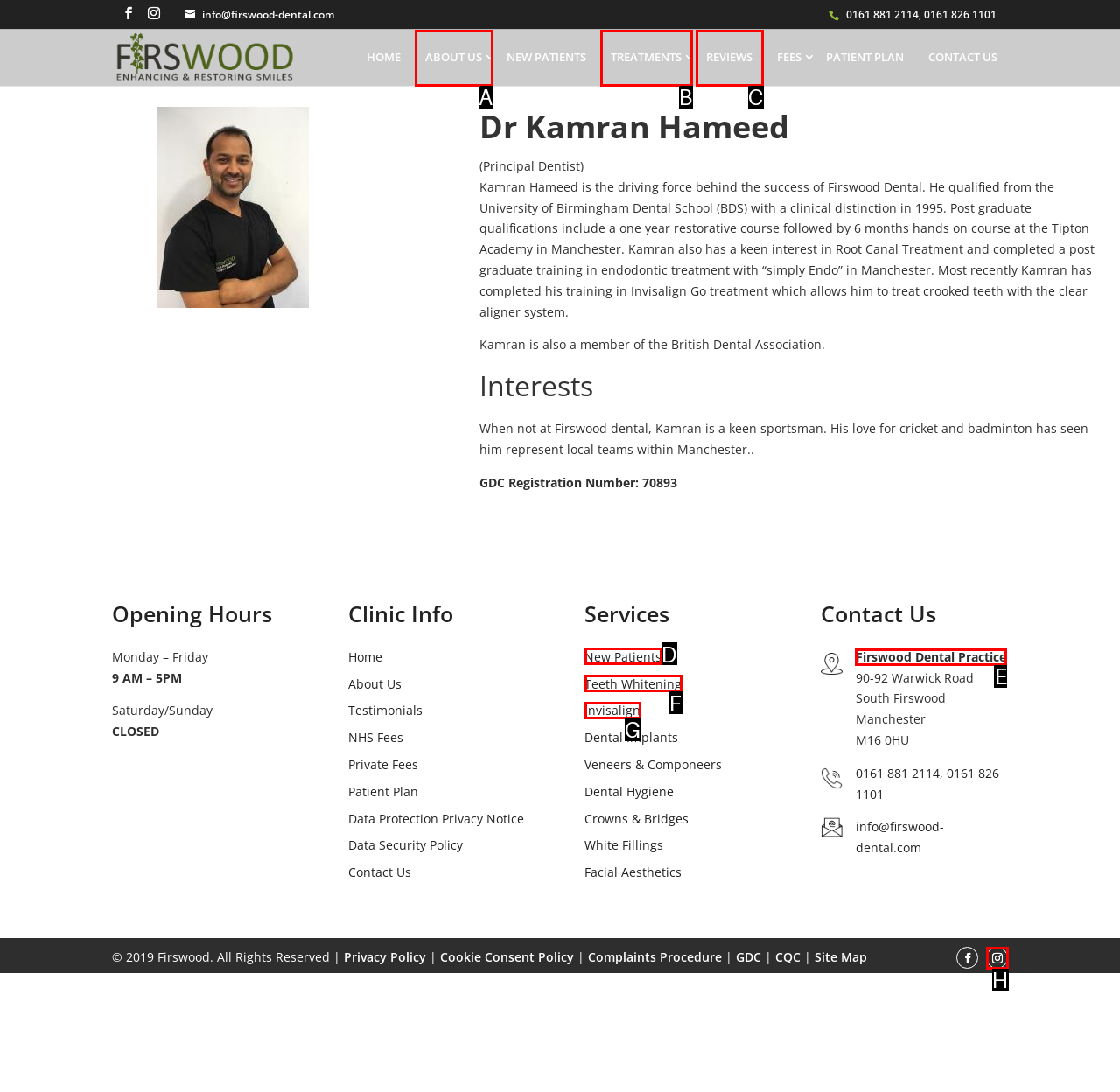Pick the option that should be clicked to perform the following task: Get in touch with Firswood Dental
Answer with the letter of the selected option from the available choices.

E